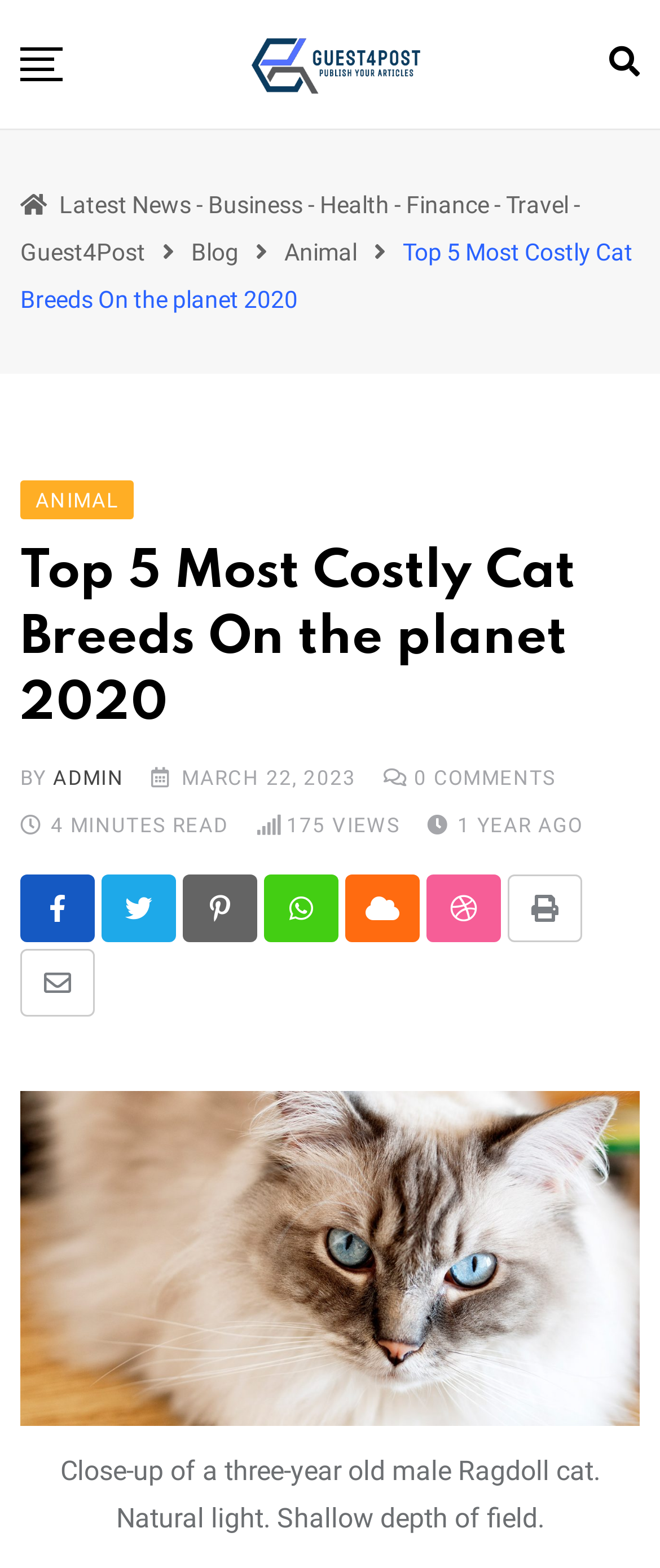Pinpoint the bounding box coordinates of the area that must be clicked to complete this instruction: "Read the latest news".

[0.031, 0.121, 0.879, 0.169]